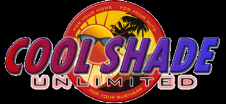Describe every detail you can see in the image.

The image features the eye-catching logo of "Cool Shade Unlimited," a company specializing in window tinting and related services. The logo prominently displays the name "COOL SHADE" in bold, colorful typography, emphasizing its upbeat and modern branding. Below the main name, the word "UNLIMITED" is written in a contrasting style, reinforcing the company's promise of comprehensive services. 

The design incorporates elements symbolic of shade and protection, such as a stylized sun and sunglasses, which reflect the brand's focus on providing comfort and privacy for homes and vehicles. The background includes tropical elements, hinting at an atmosphere of relaxation and shielding from the harshness of sunlight. This logo captures the essence of the company’s mission to enhance and protect environments through high-quality tinting solutions.